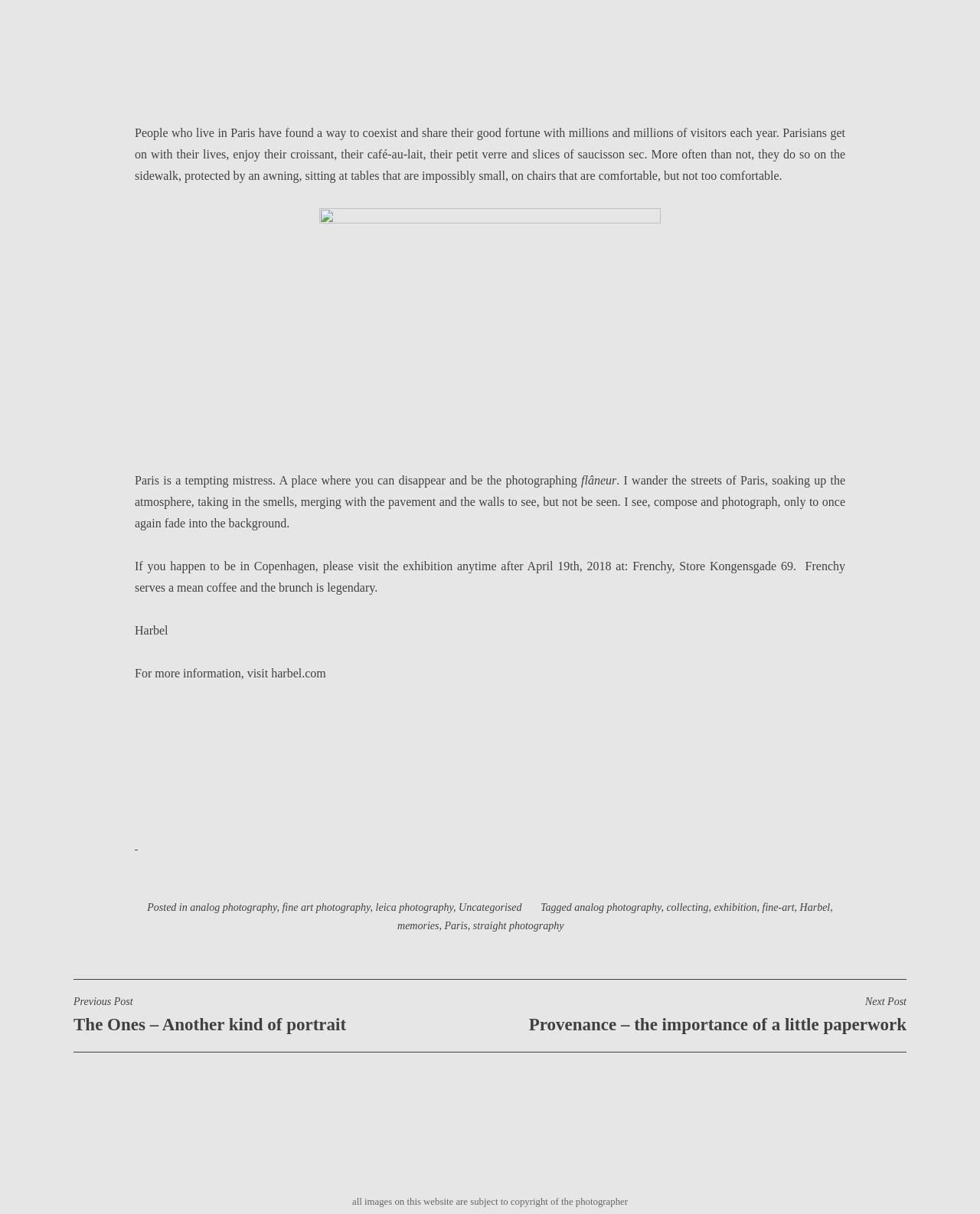Pinpoint the bounding box coordinates of the clickable area necessary to execute the following instruction: "Go to the previous post". The coordinates should be given as four float numbers between 0 and 1, namely [left, top, right, bottom].

[0.075, 0.812, 0.5, 0.845]